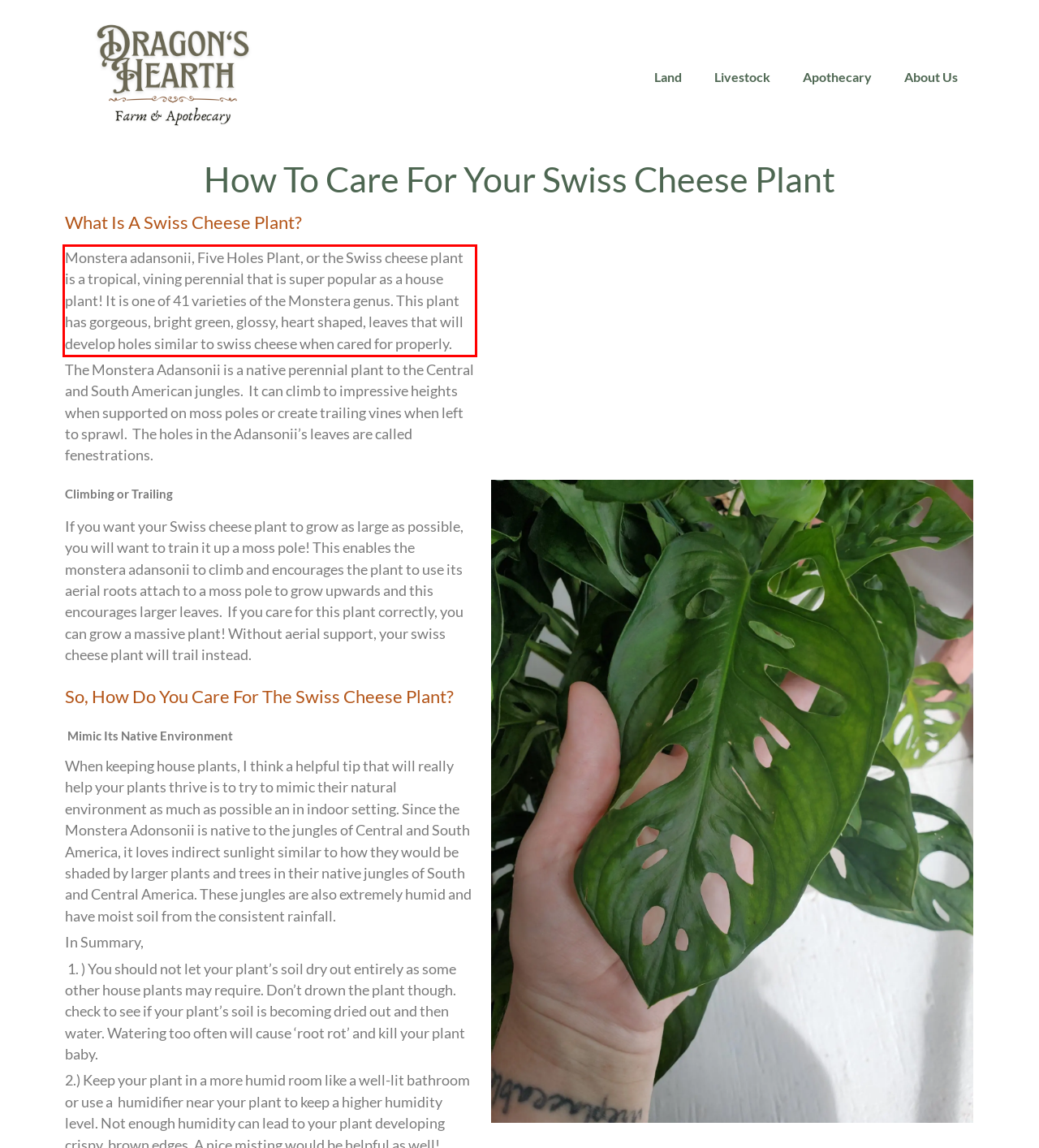Examine the screenshot of the webpage, locate the red bounding box, and perform OCR to extract the text contained within it.

Monstera adansonii, Five Holes Plant, or the Swiss cheese plant is a tropical, vining perennial that is super popular as a house plant! It is one of 41 varieties of the Monstera genus. This plant has gorgeous, bright green, glossy, heart shaped, leaves that will develop holes similar to swiss cheese when cared for properly.